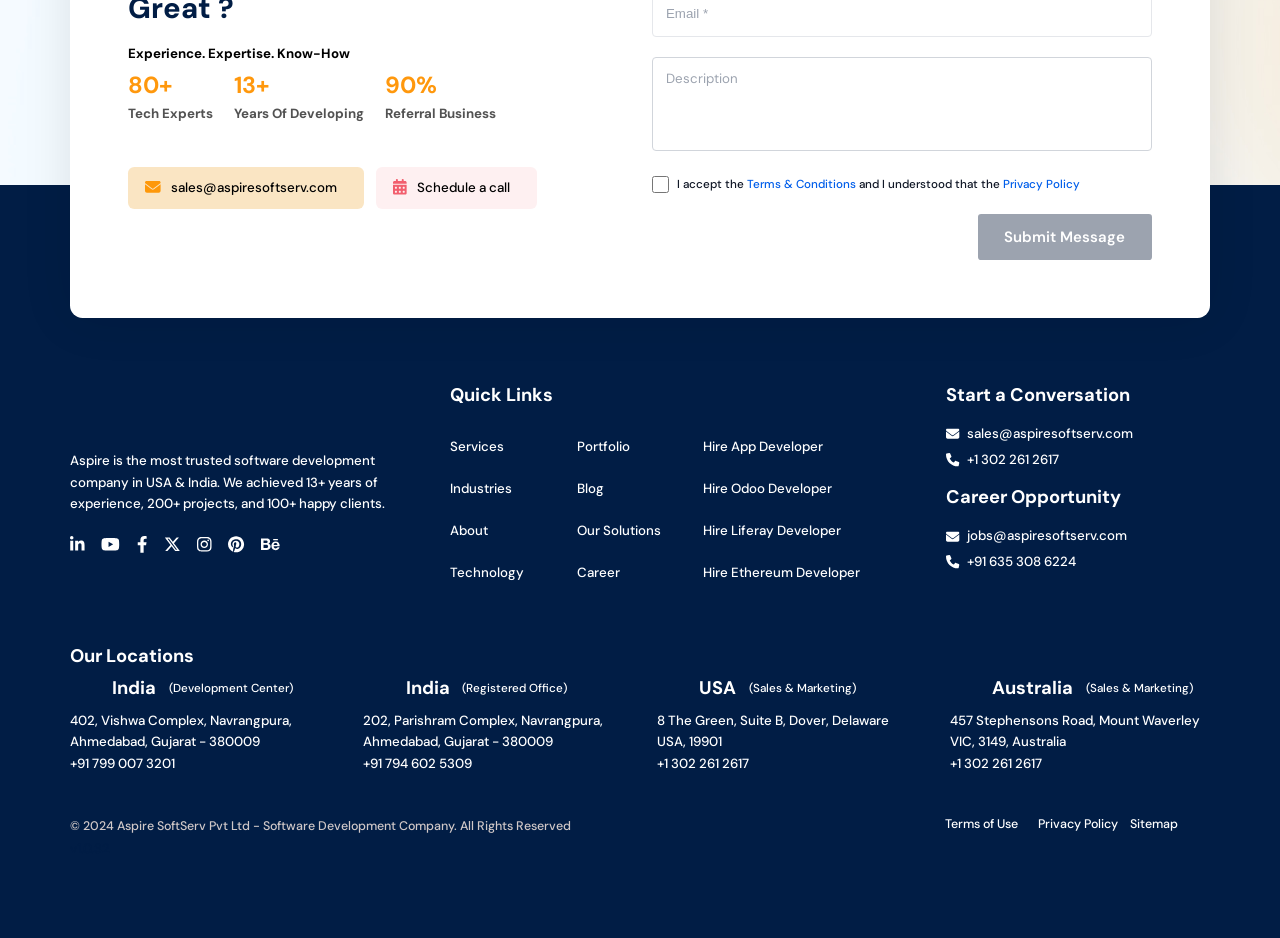How many years of experience does the company have?
Please provide a comprehensive answer to the question based on the webpage screenshot.

The experience is mentioned in the heading '13+' at the top of the webpage, which is accompanied by the text 'Years Of Developing'.